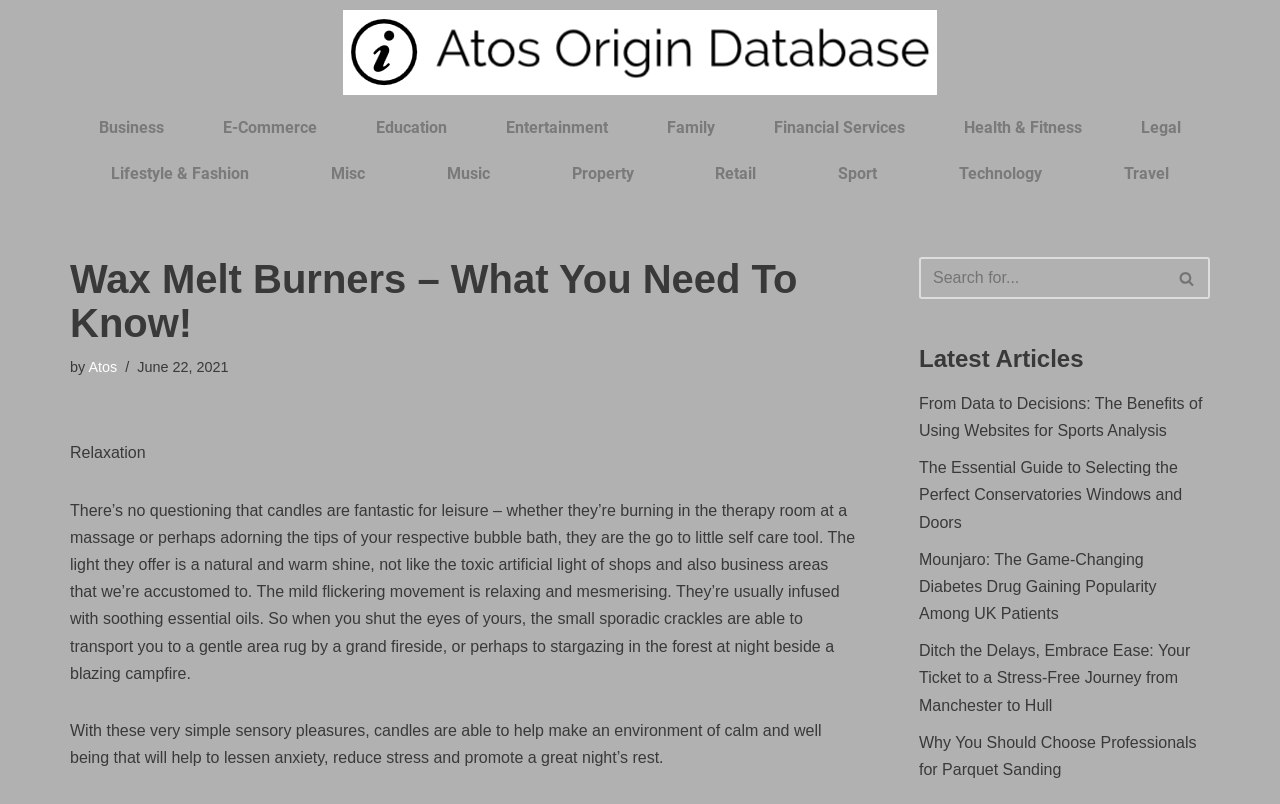Answer the question with a brief word or phrase:
What is the author of this article?

Atos